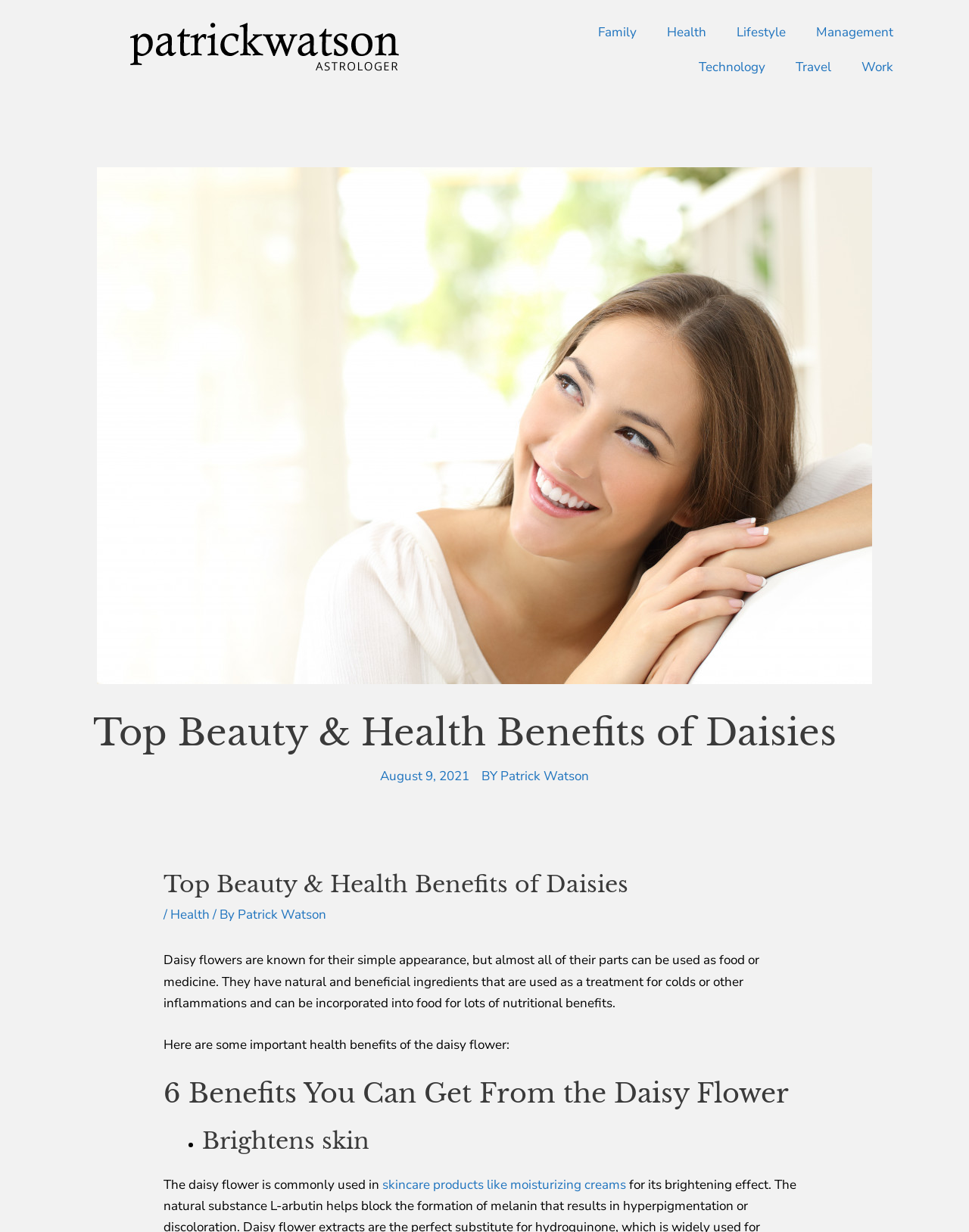Pinpoint the bounding box coordinates of the clickable area needed to execute the instruction: "Read the article posted on August 9, 2021". The coordinates should be specified as four float numbers between 0 and 1, i.e., [left, top, right, bottom].

[0.392, 0.622, 0.484, 0.639]